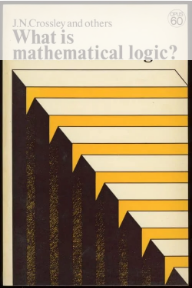Use a single word or phrase to respond to the question:
Who is the author of the book?

J.N. Crossley and others